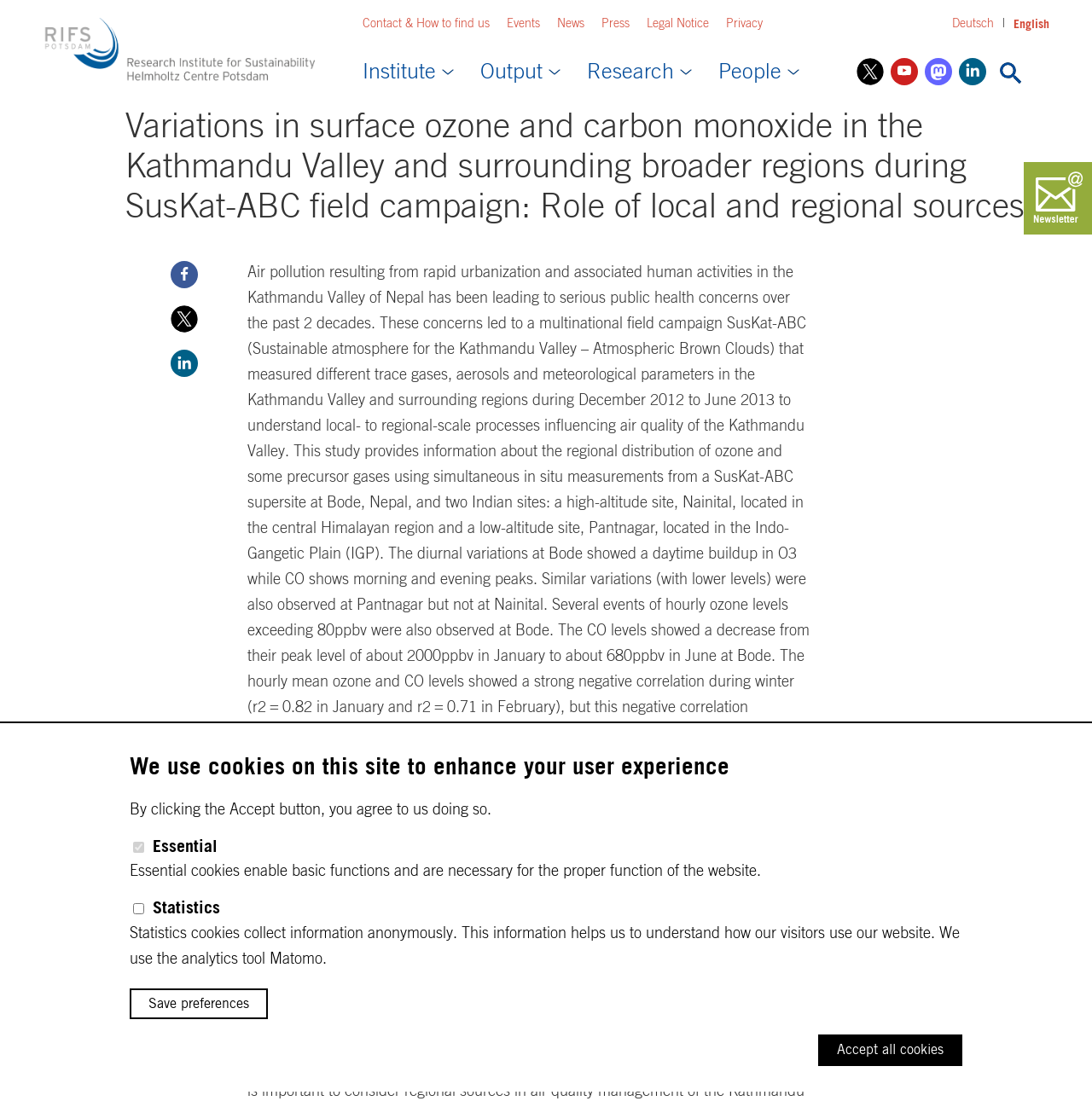Answer in one word or a short phrase: 
How many languages are available on the webpage?

2